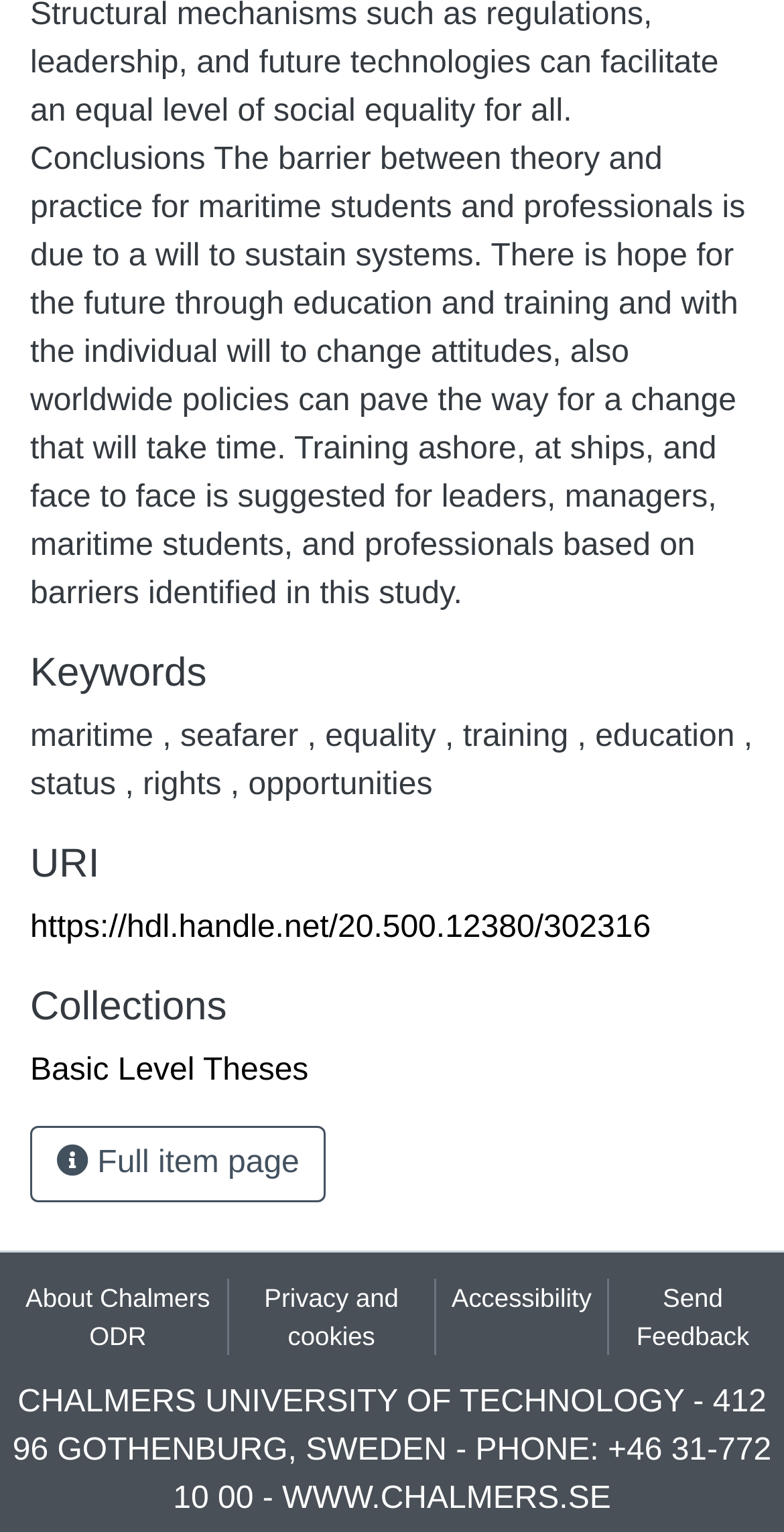Determine the bounding box coordinates for the element that should be clicked to follow this instruction: "Explore the Collections". The coordinates should be given as four float numbers between 0 and 1, in the format [left, top, right, bottom].

[0.038, 0.687, 0.393, 0.71]